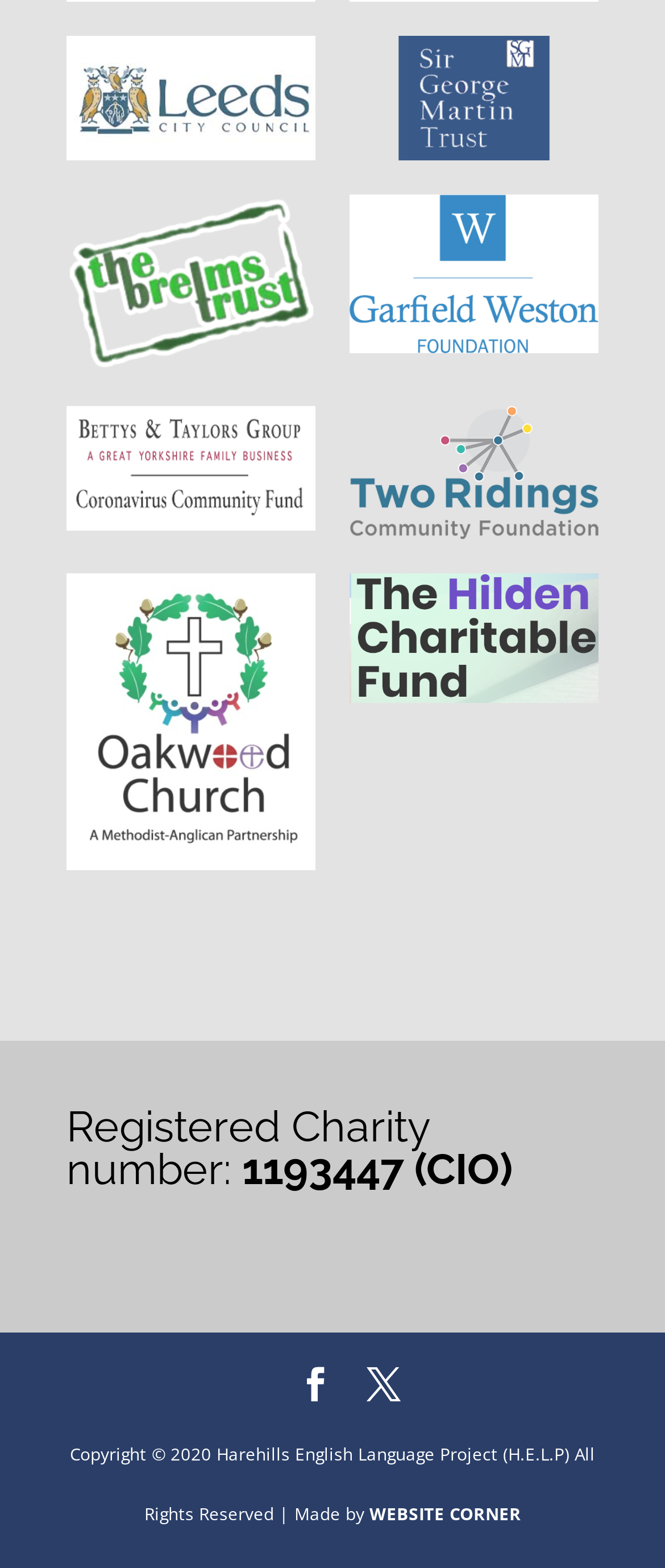What is the name of the project that owns the website?
Answer the question with as much detail as possible.

The webpage contains the text 'Harehills English Language Project (H.E.L.P)' which indicates that the project that owns the website is H.E.L.P.